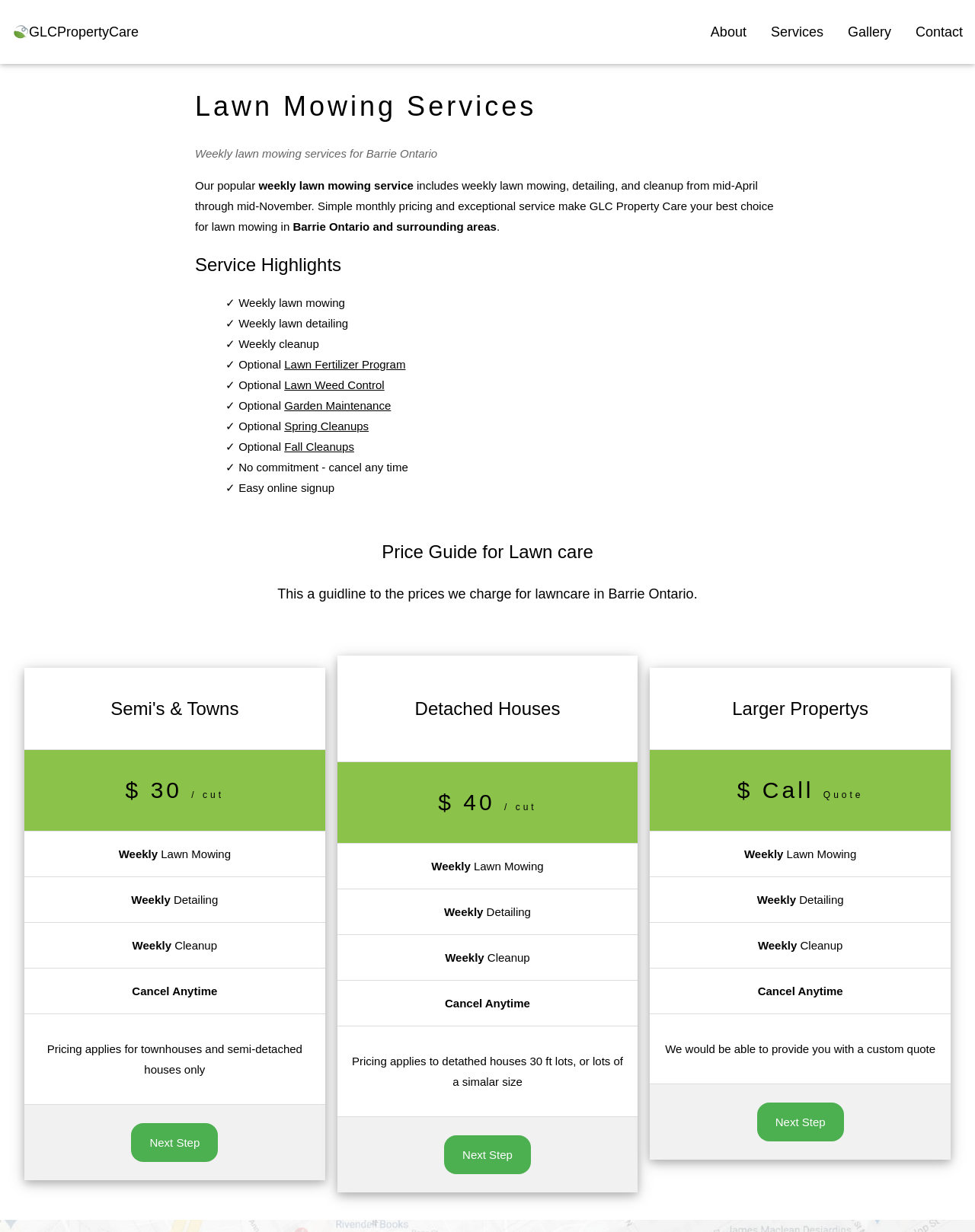What is the name of the lawn care company?
Refer to the screenshot and deliver a thorough answer to the question presented.

The name of the lawn care company can be found in the top-left corner of the webpage, where it says 'GLC Property Care' with a leaf icon next to it.